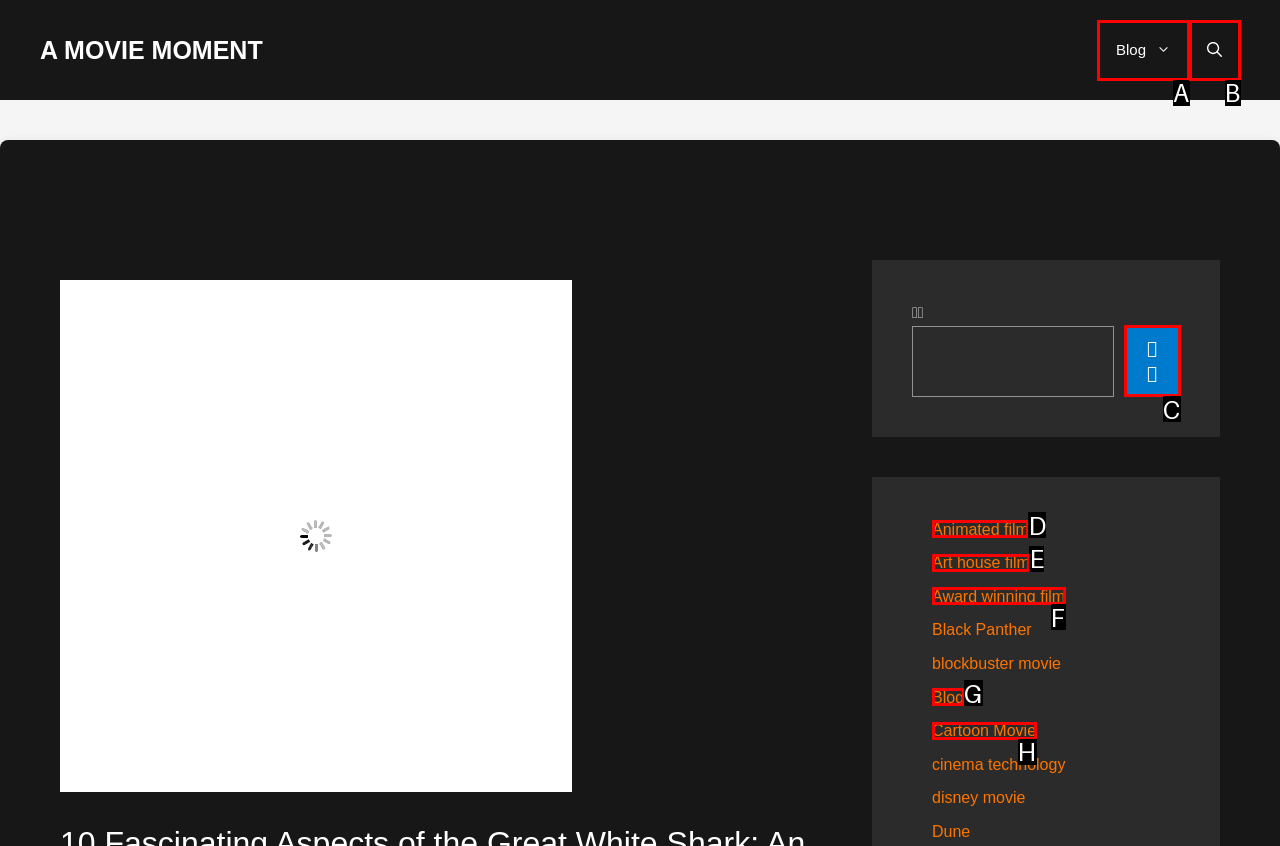Specify which HTML element I should click to complete this instruction: Open search Answer with the letter of the relevant option.

B